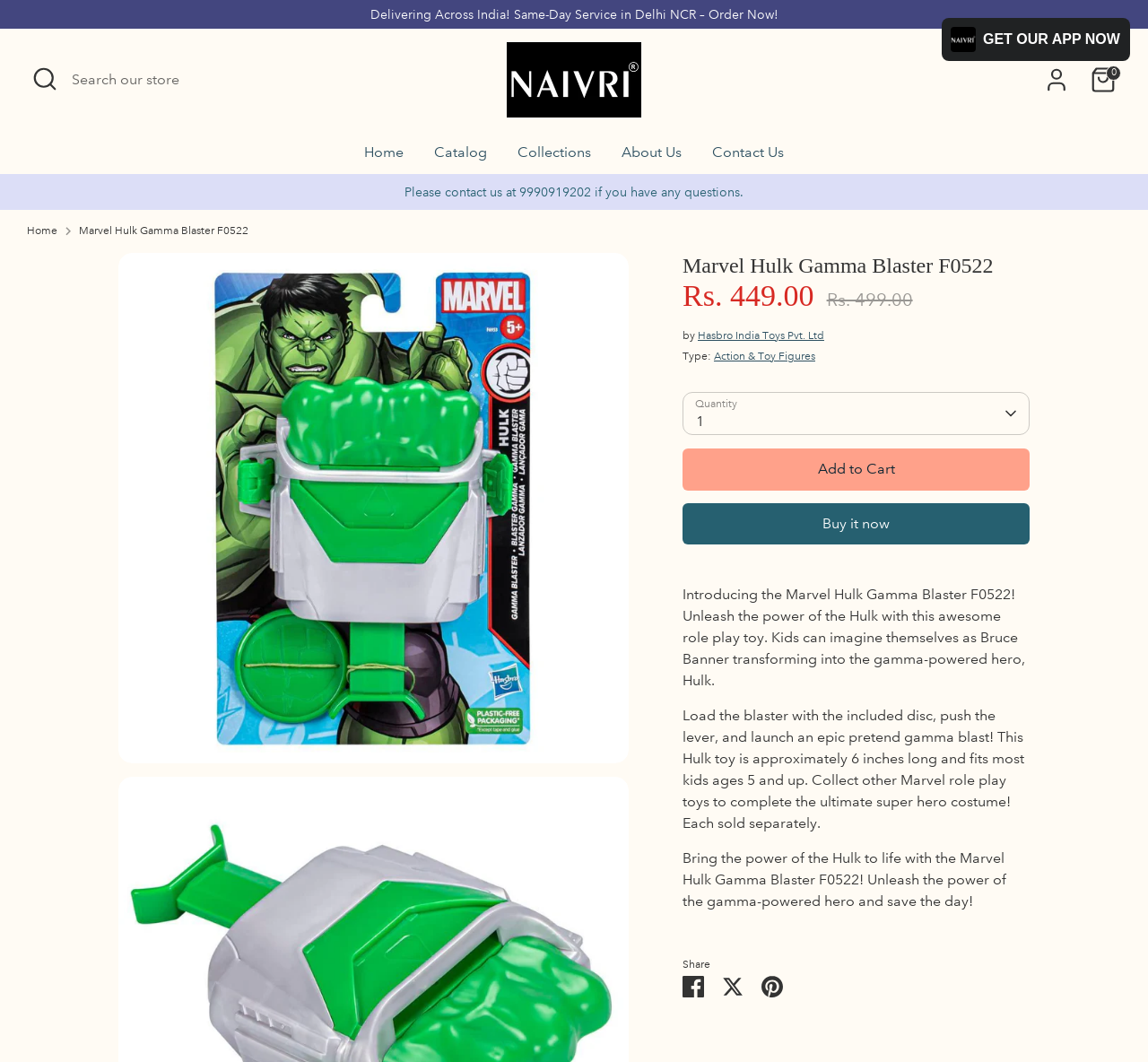Locate the primary headline on the webpage and provide its text.

Marvel Hulk Gamma Blaster F0522